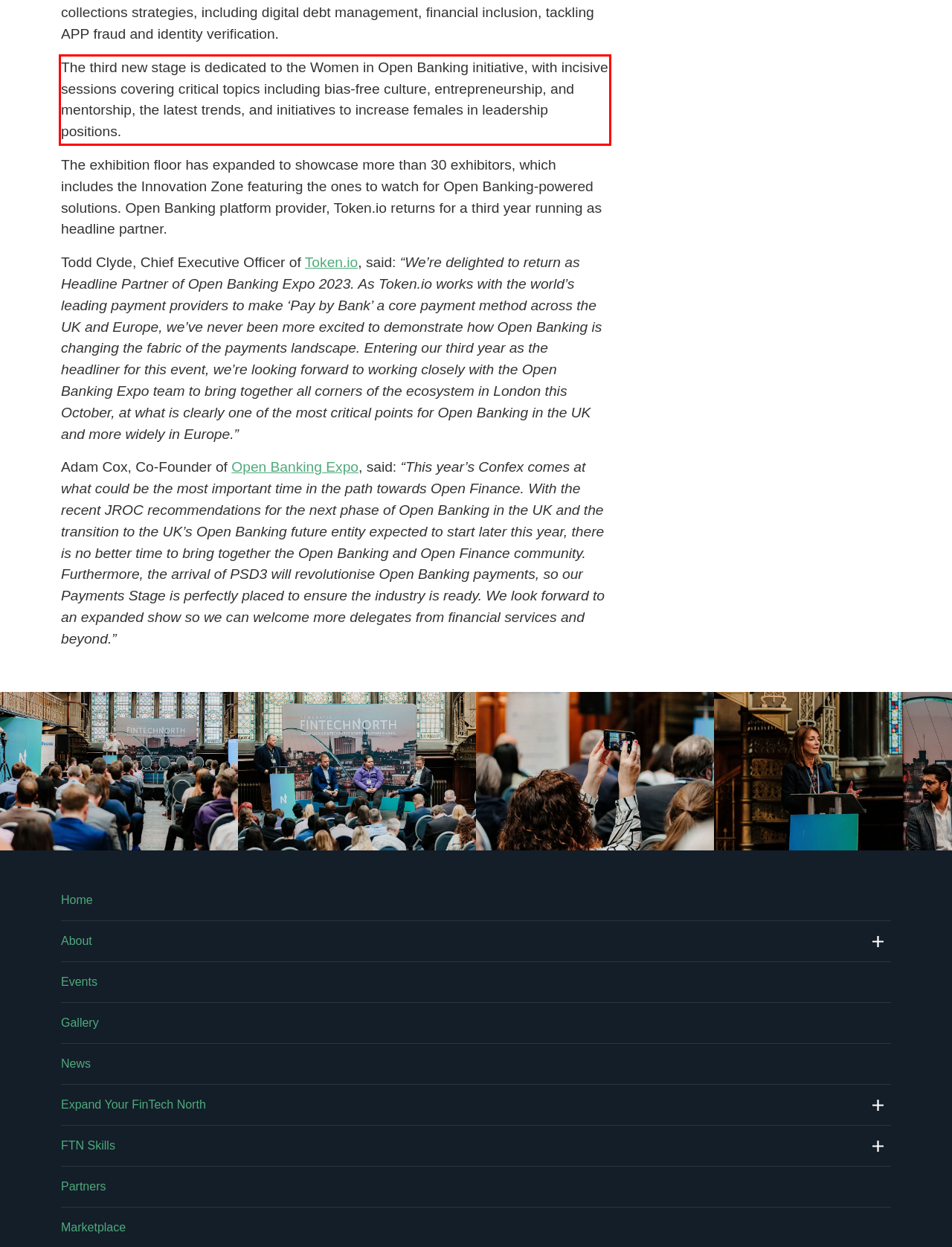Given a screenshot of a webpage containing a red bounding box, perform OCR on the text within this red bounding box and provide the text content.

The third new stage is dedicated to the Women in Open Banking initiative, with incisive sessions covering critical topics including bias-free culture, entrepreneurship, and mentorship, the latest trends, and initiatives to increase females in leadership positions.